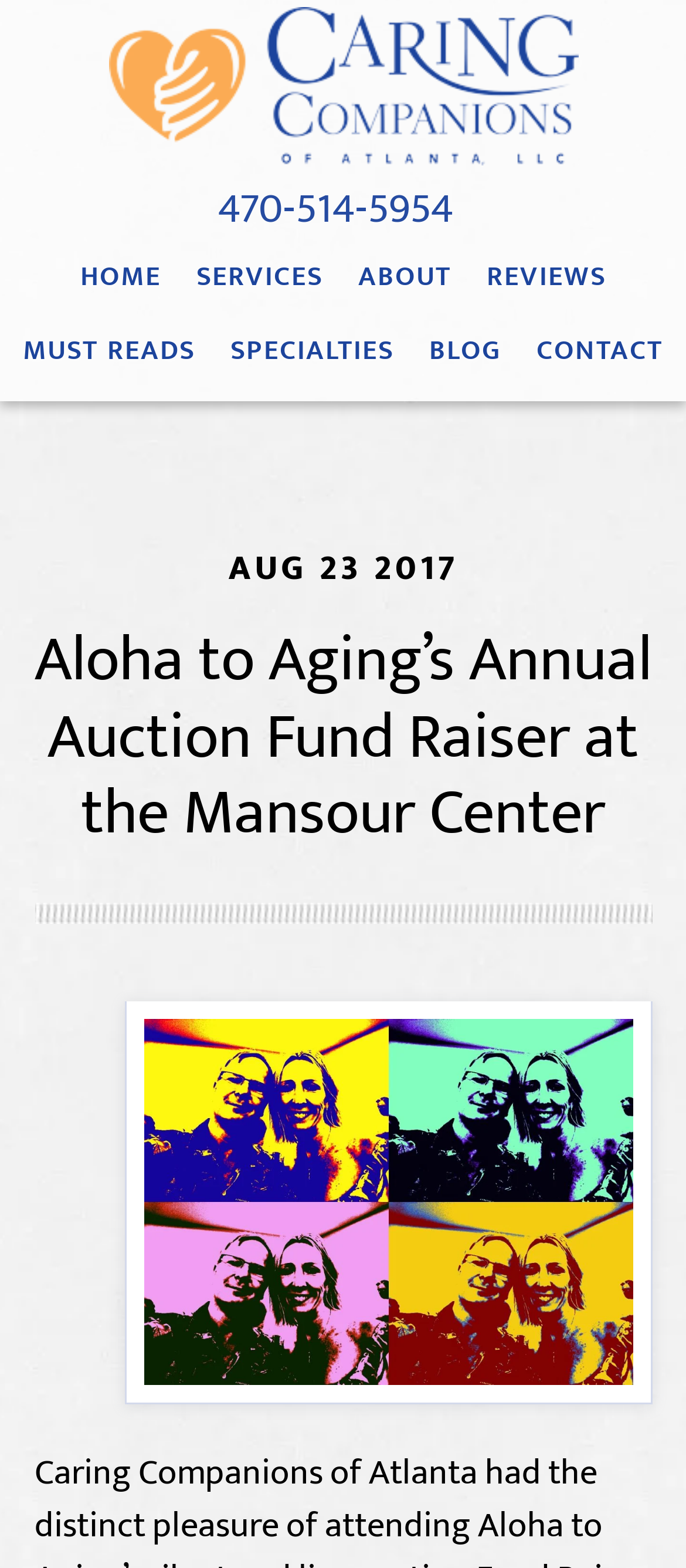Locate the bounding box coordinates of the clickable region to complete the following instruction: "call the phone number."

[0.318, 0.118, 0.662, 0.15]